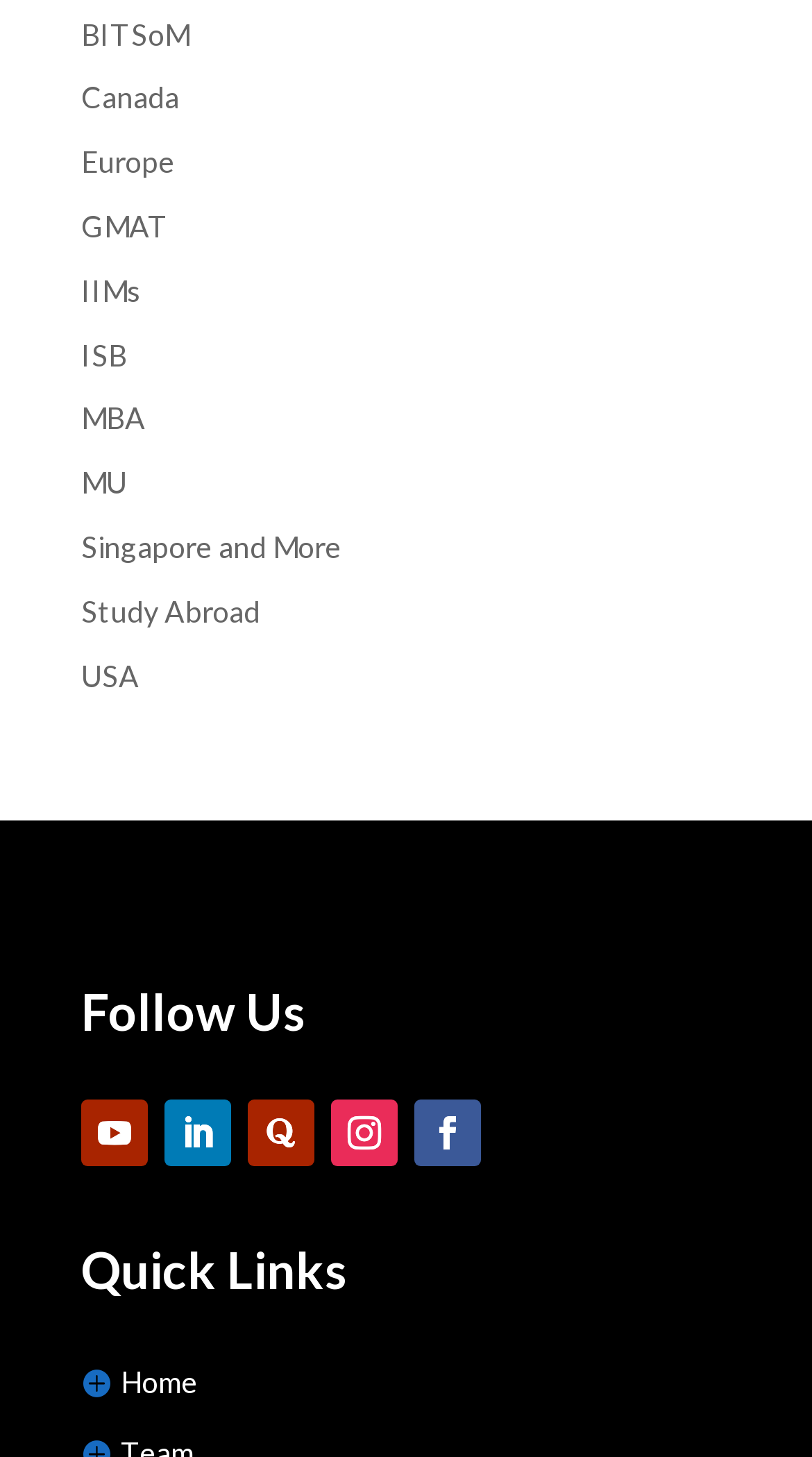Specify the bounding box coordinates of the area to click in order to follow the given instruction: "Go to Study Abroad page."

[0.1, 0.407, 0.321, 0.431]